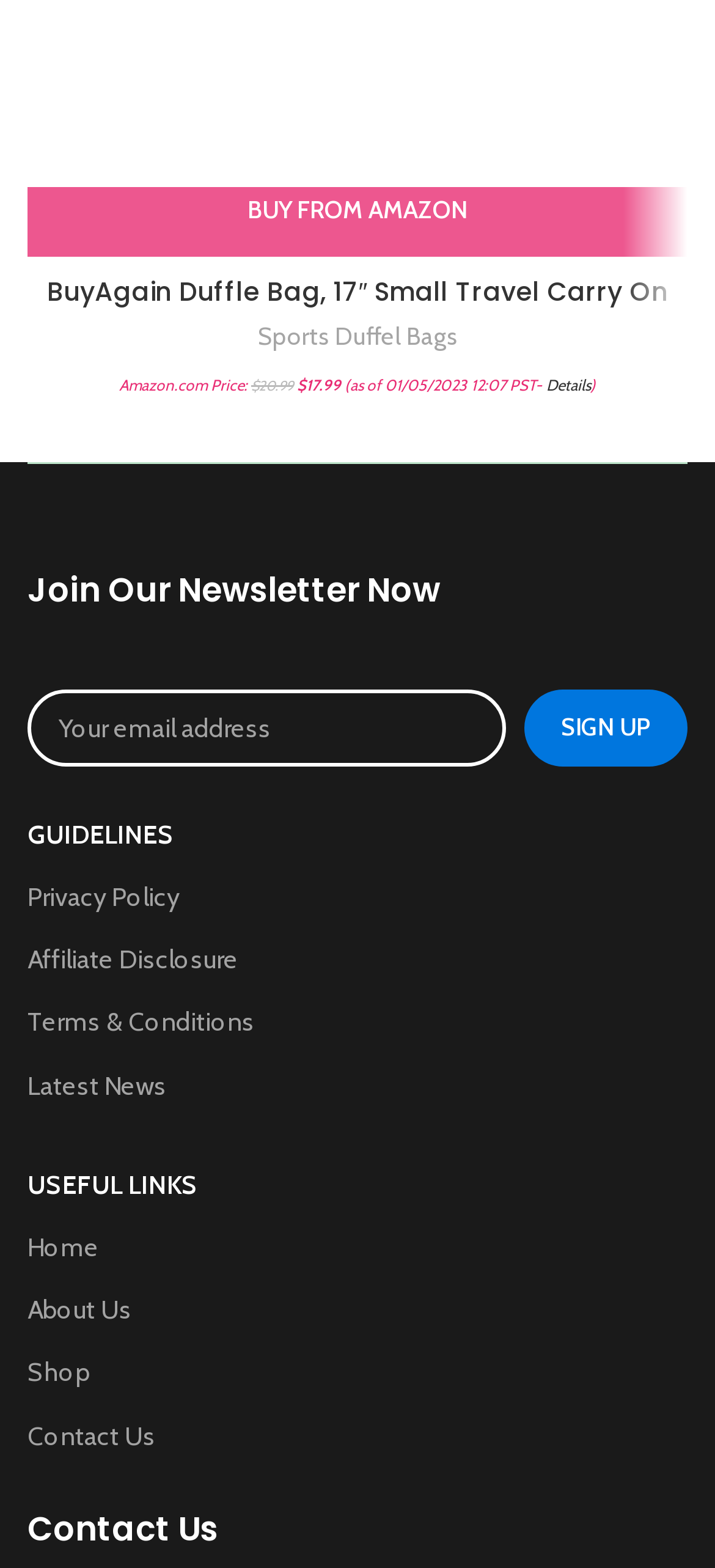Use the information in the screenshot to answer the question comprehensively: What is the name of the product?

The name of the product can be found in the heading element 'BuyAgain Duffle Bag, 17″ Small Travel Carry On Sport Duffel Gym Bag.' which is located at the top of the webpage.